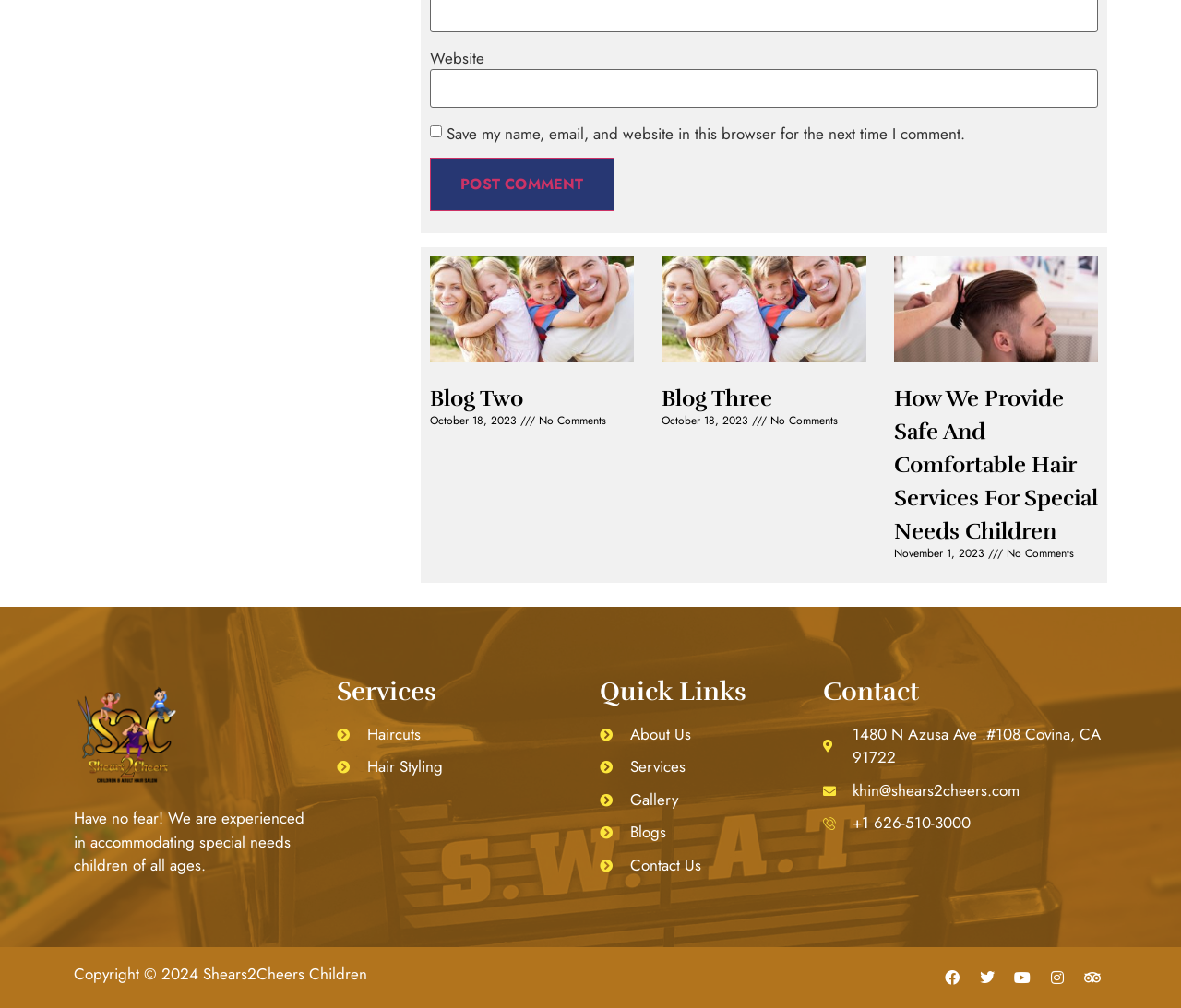Provide the bounding box coordinates for the specified HTML element described in this description: "parent_node: Blog Three". The coordinates should be four float numbers ranging from 0 to 1, in the format [left, top, right, bottom].

[0.561, 0.255, 0.733, 0.36]